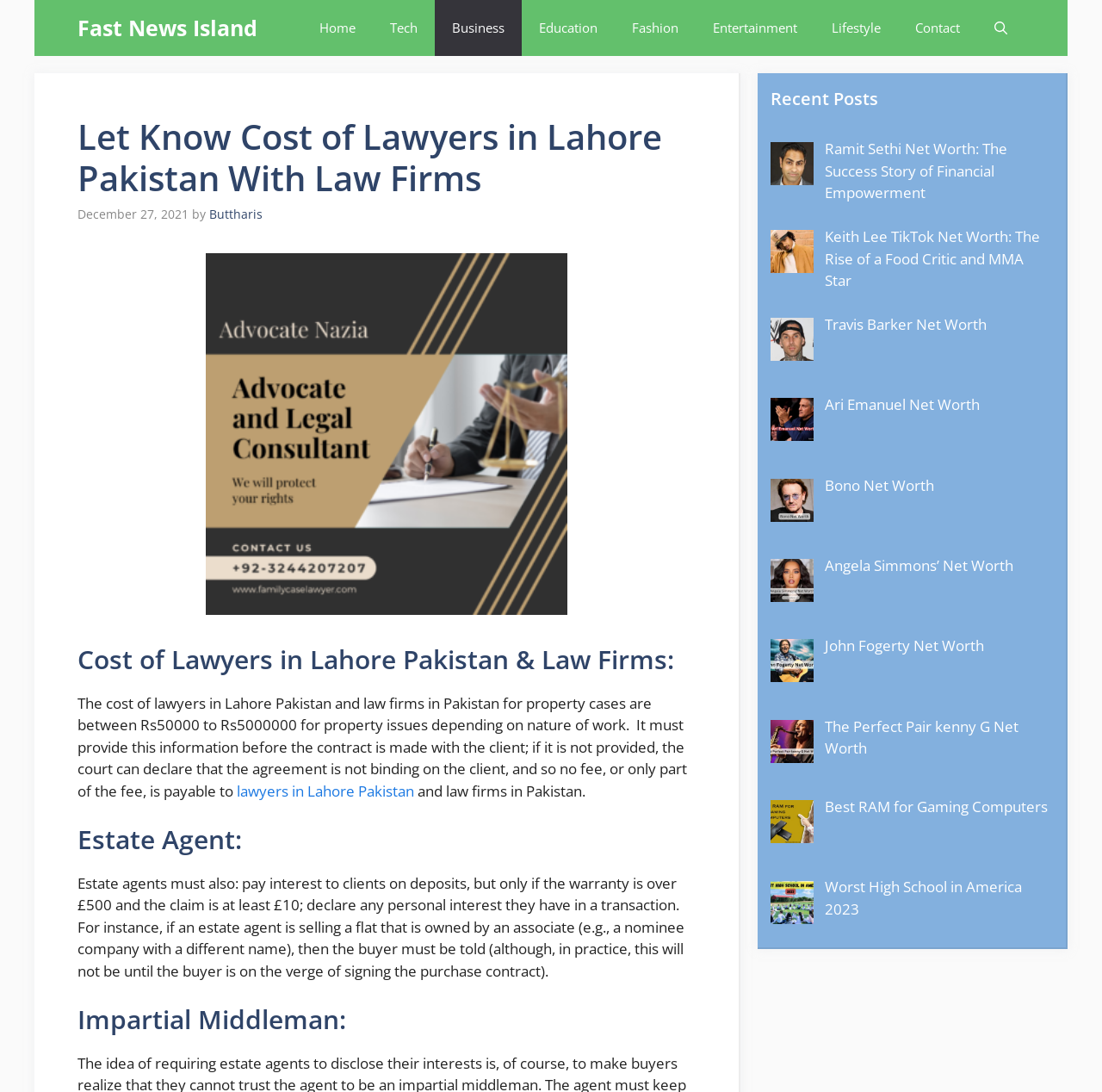What are the recent posts listed on the webpage?
Refer to the image and provide a concise answer in one word or phrase.

Net worth of celebrities